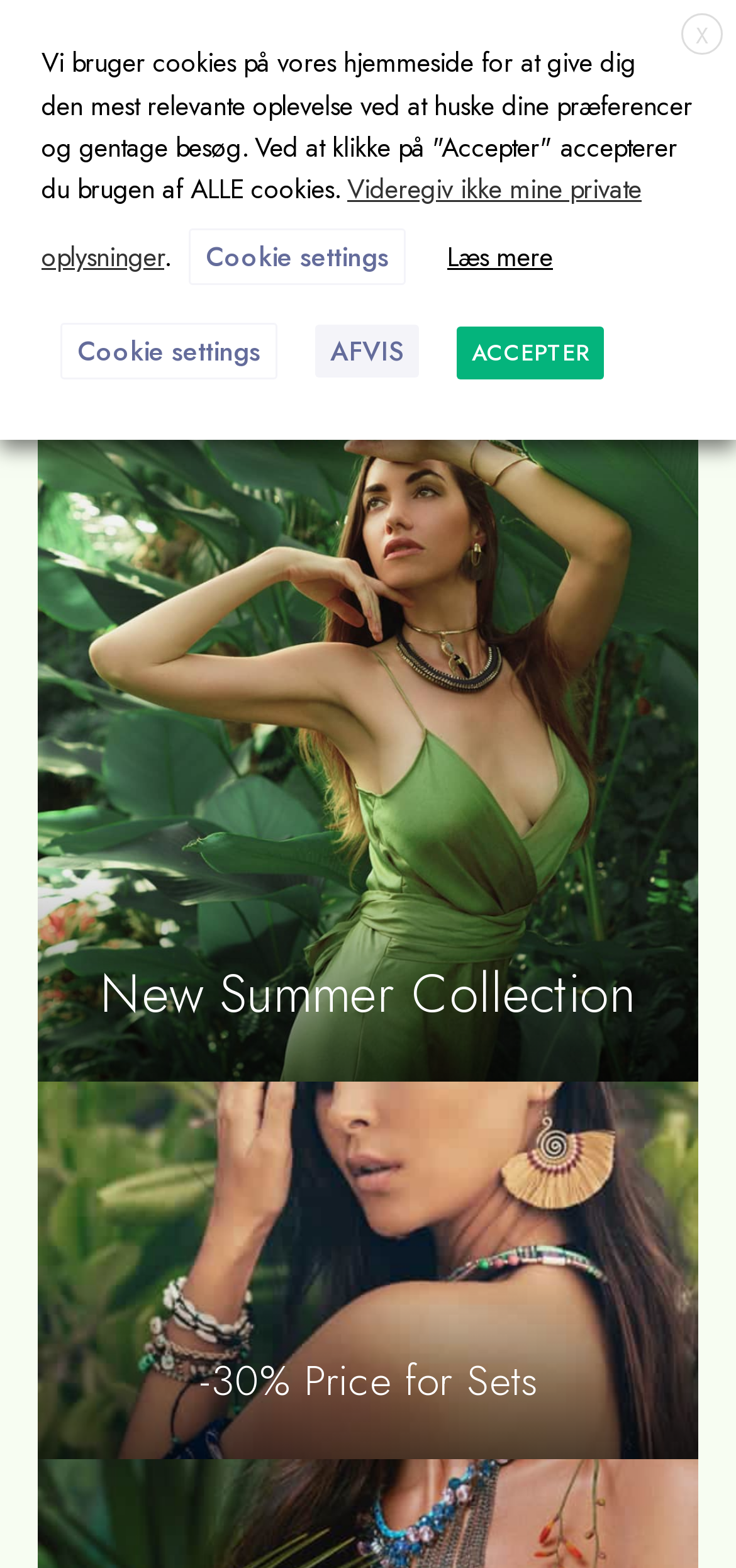Locate the bounding box of the UI element defined by this description: "aria-label="Shopping cart"". The coordinates should be given as four float numbers between 0 and 1, formatted as [left, top, right, bottom].

[0.887, 0.019, 0.949, 0.061]